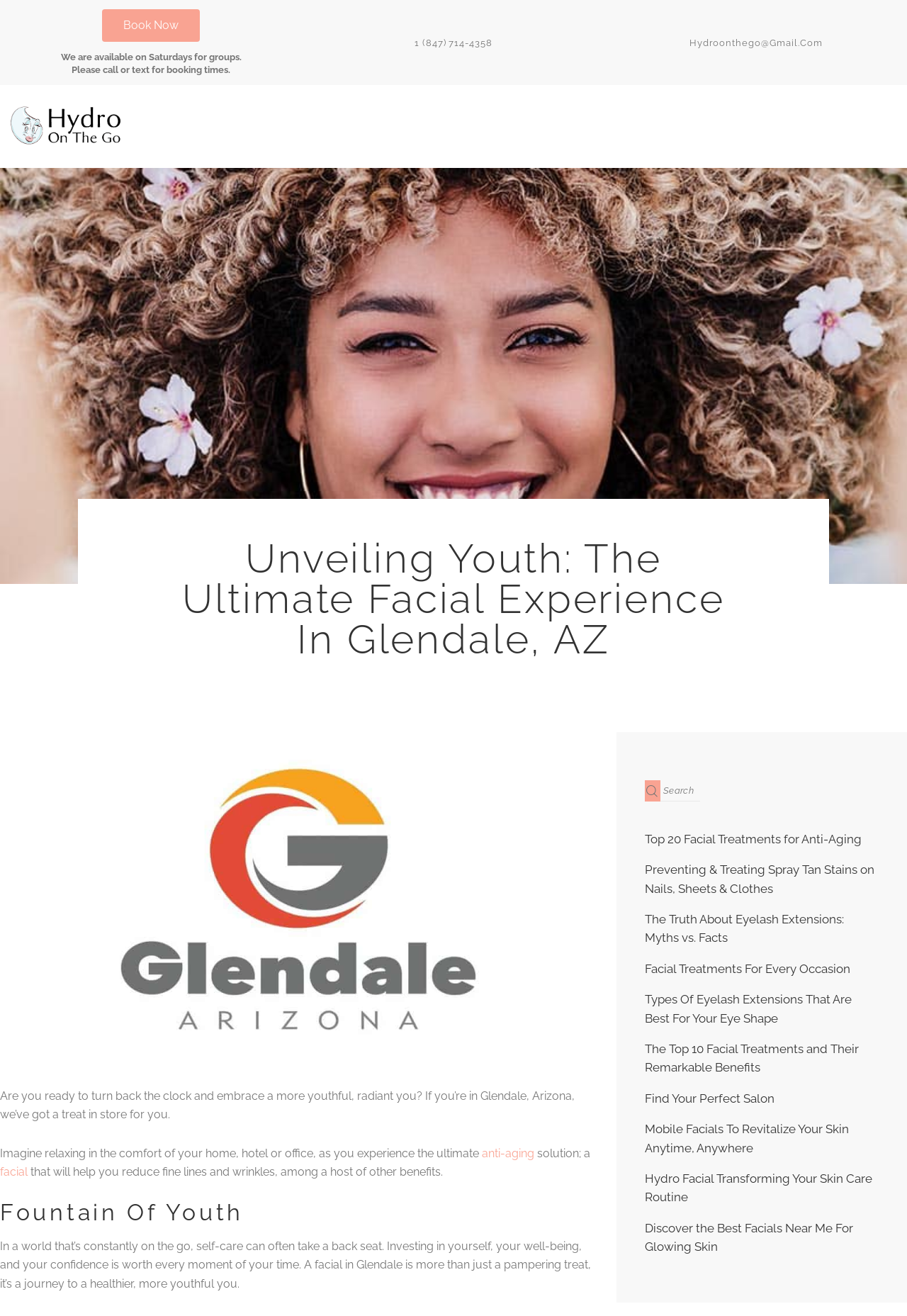Find the bounding box of the element with the following description: "hydroonthego@gmail.com". The coordinates must be four float numbers between 0 and 1, formatted as [left, top, right, bottom].

[0.678, 0.029, 0.988, 0.036]